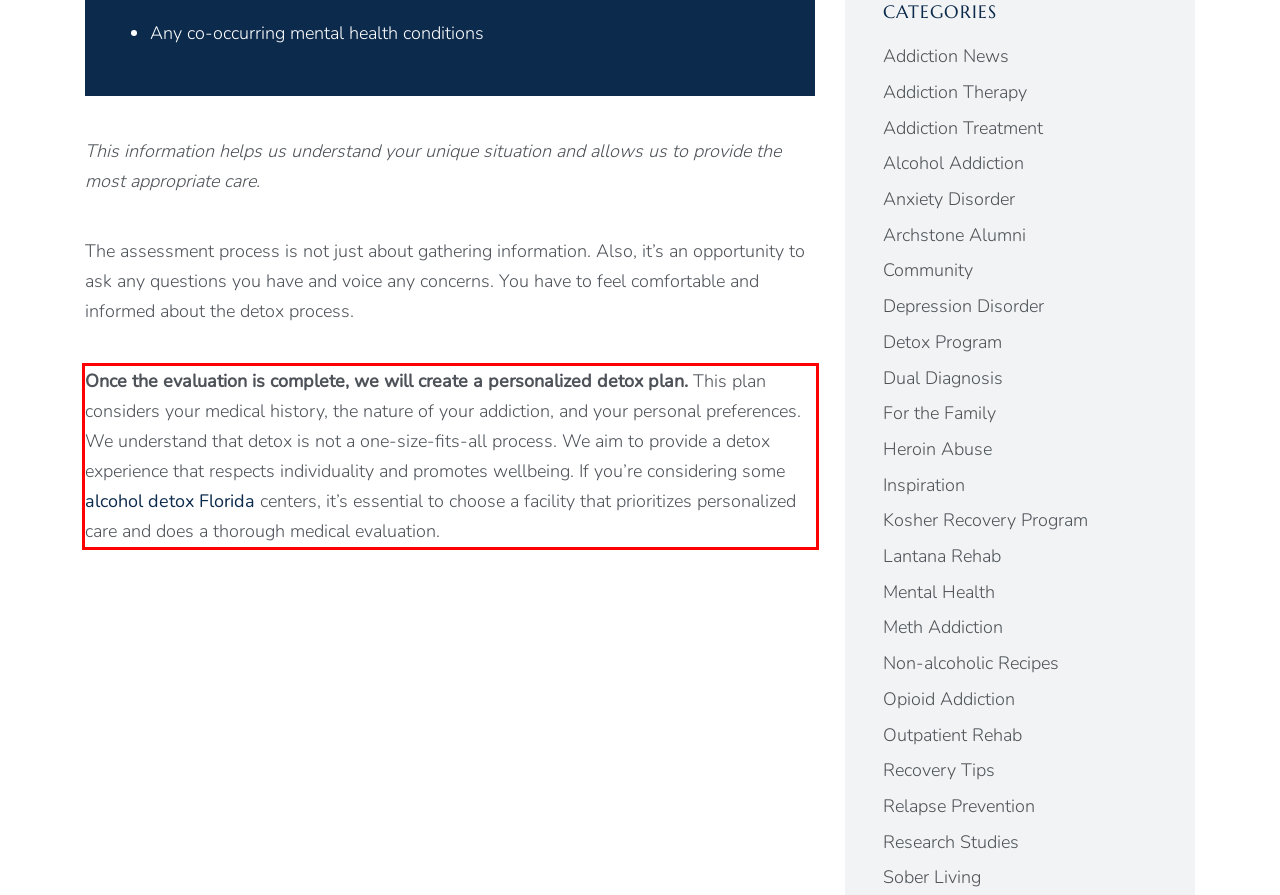Please analyze the screenshot of a webpage and extract the text content within the red bounding box using OCR.

Once the evaluation is complete, we will create a personalized detox plan. This plan considers your medical history, the nature of your addiction, and your personal preferences. We understand that detox is not a one-size-fits-all process. We aim to provide a detox experience that respects individuality and promotes wellbeing. If you’re considering some alcohol detox Florida centers, it’s essential to choose a facility that prioritizes personalized care and does a thorough medical evaluation.